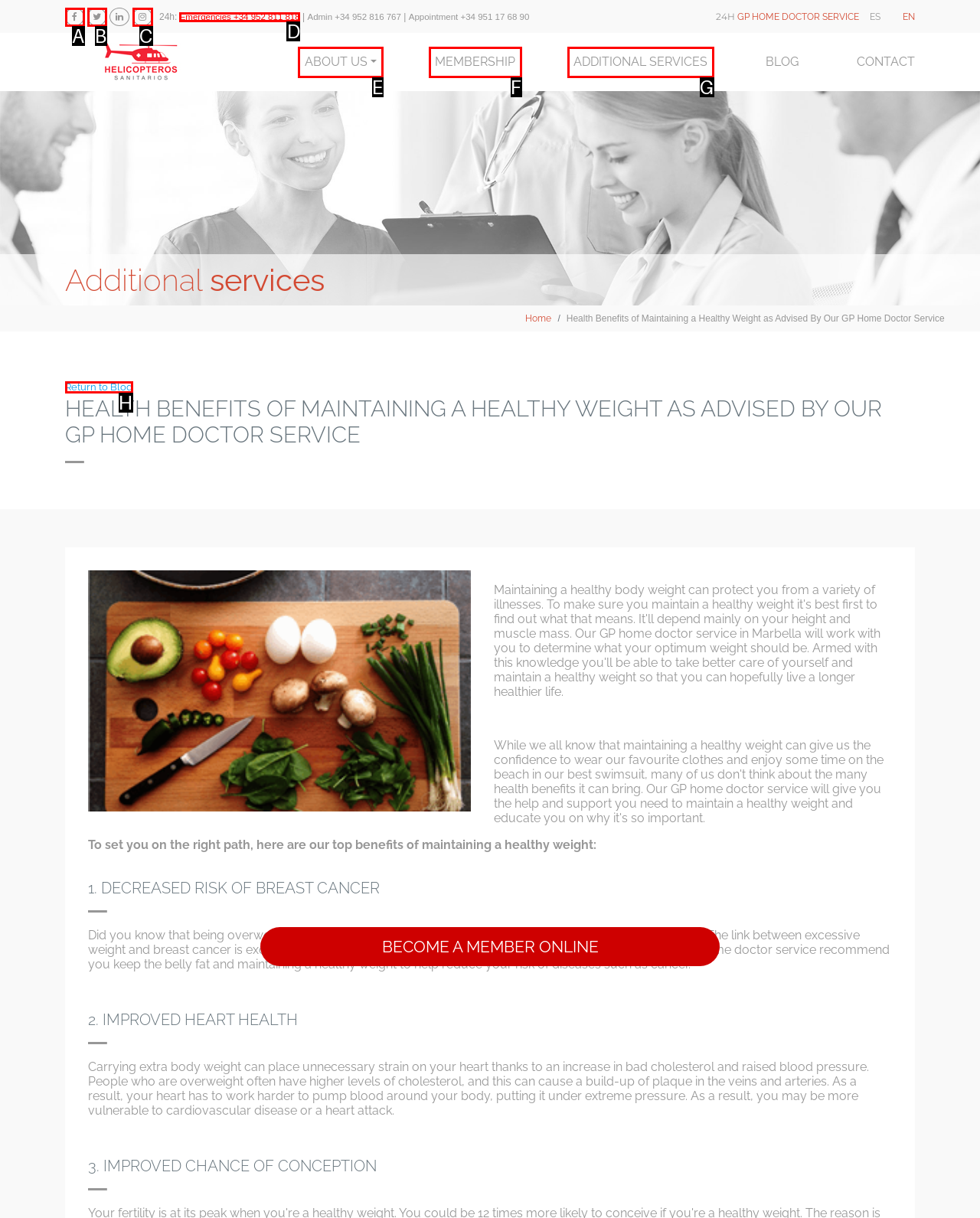Which HTML element matches the description: About us?
Reply with the letter of the correct choice.

E